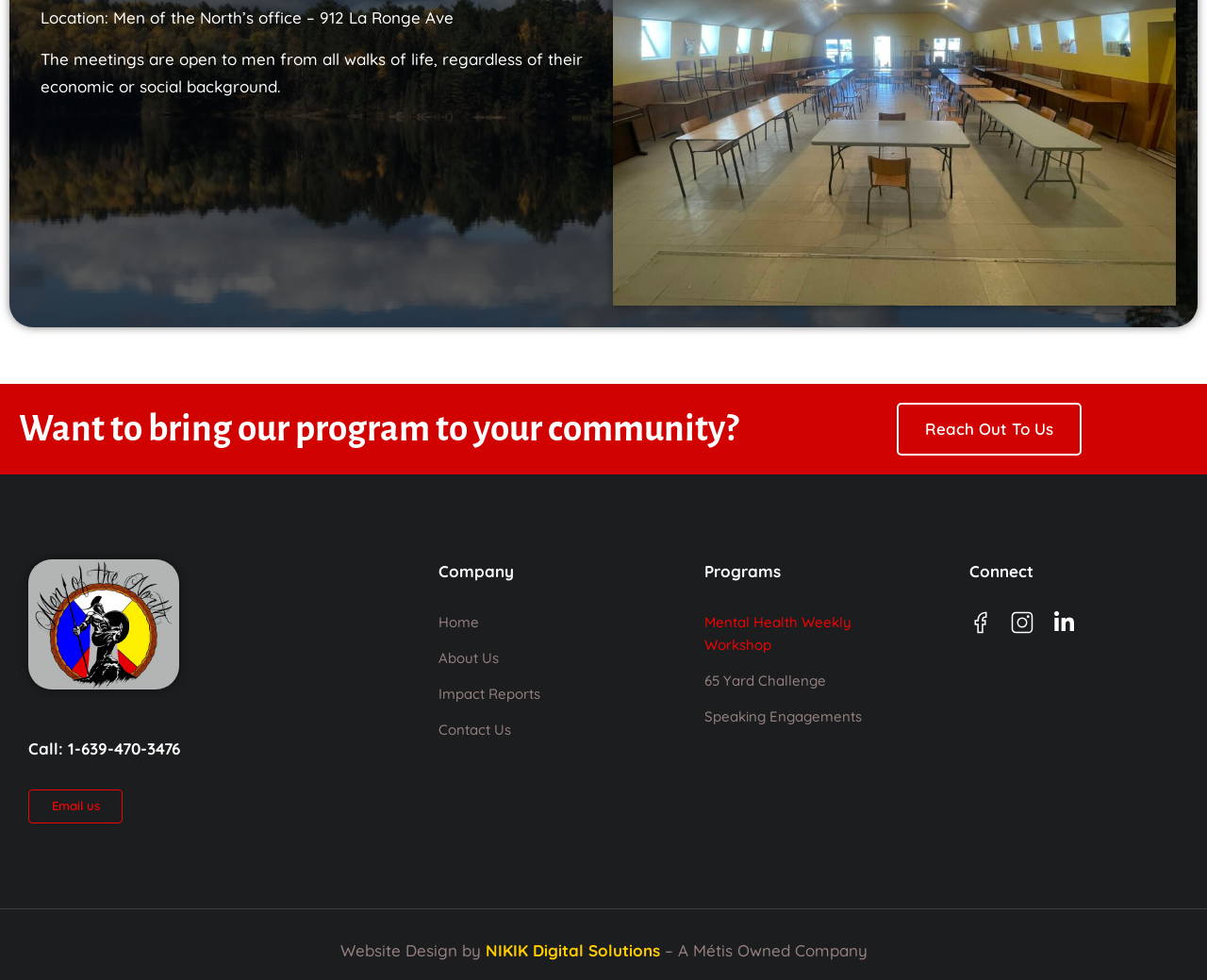How can someone reach out to the organization?
Provide an in-depth and detailed answer to the question.

The webpage provides two ways to reach out to the organization, which are calling the phone number 1-639-470-3476 and sending an email. These options are mentioned in the heading and link elements on the webpage.